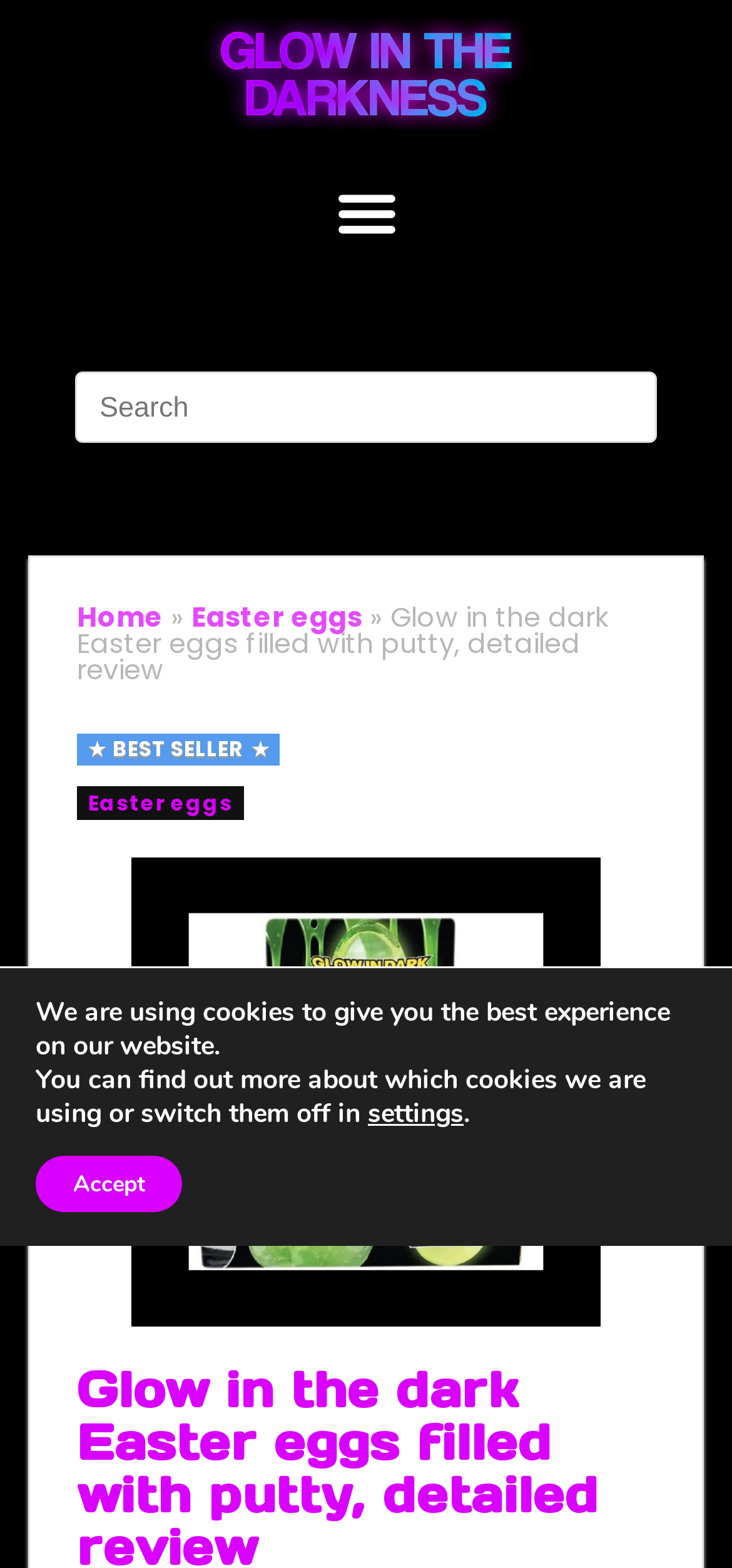Given the content of the image, can you provide a detailed answer to the question?
What is the logo of the website?

The logo of the website is 'Glow In The Darkness Logo 2' which is an image located at the top left corner of the webpage.